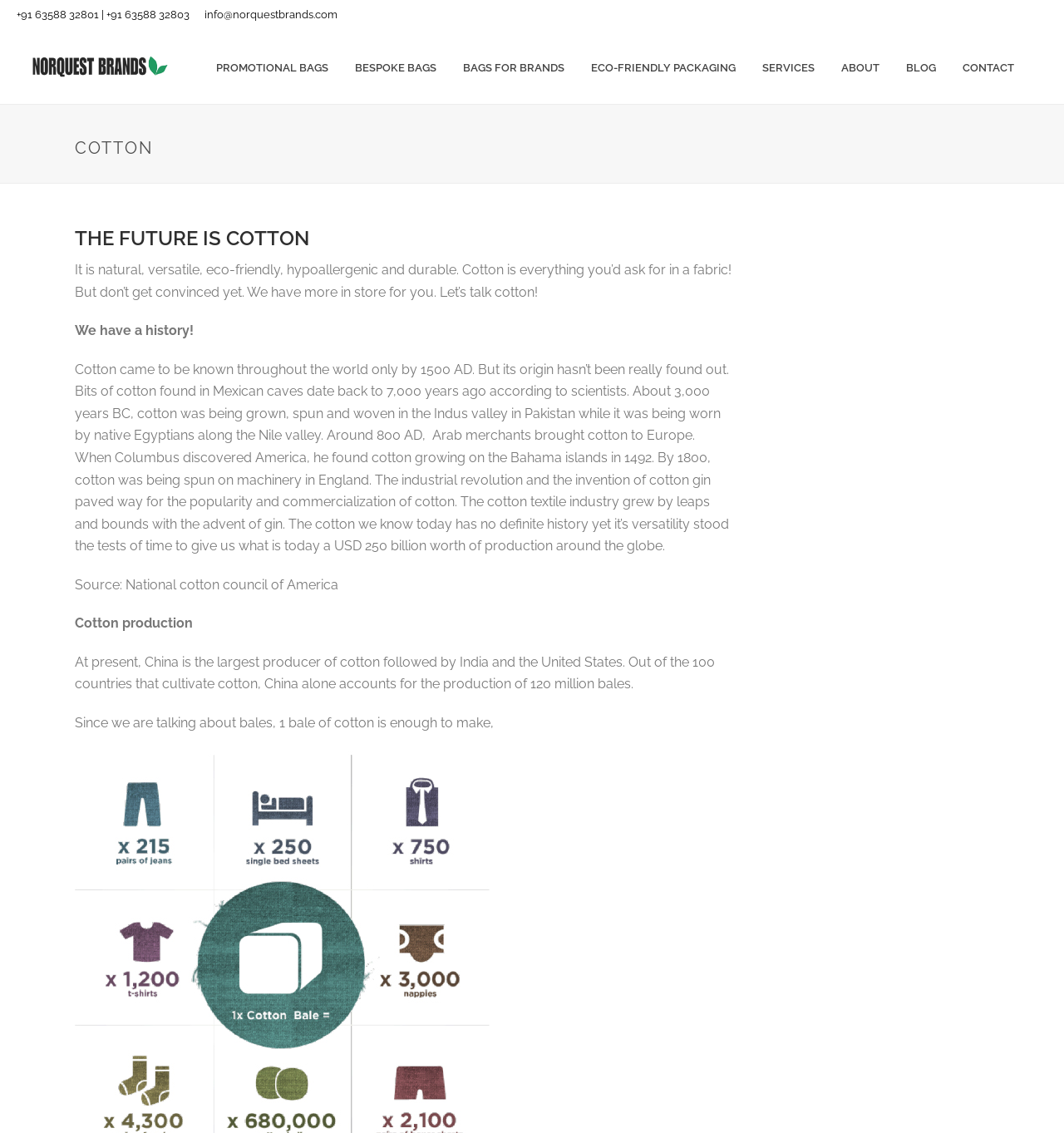Please find the bounding box for the UI element described by: "The Future is Cotton".

[0.07, 0.2, 0.291, 0.221]